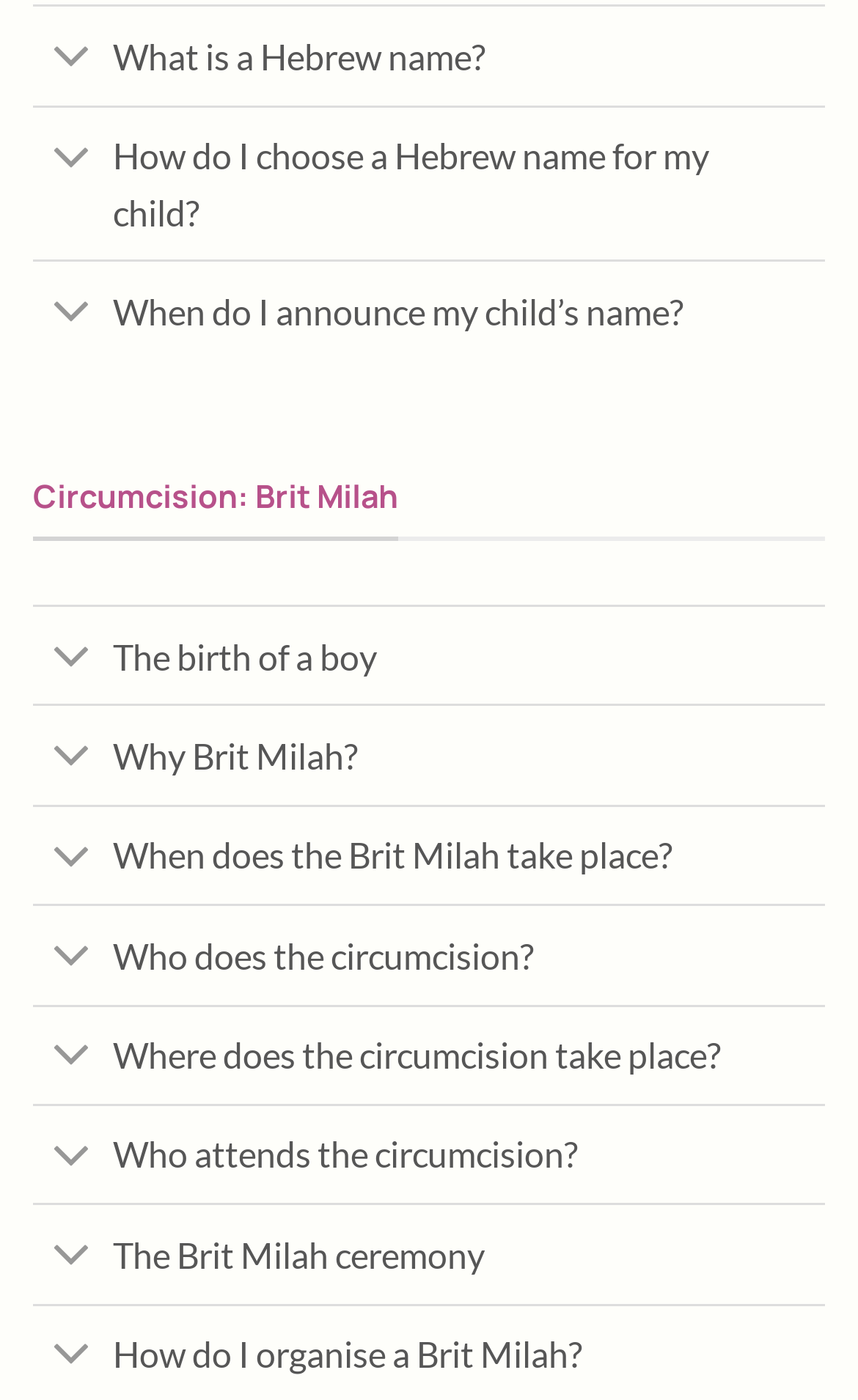Kindly determine the bounding box coordinates for the clickable area to achieve the given instruction: "Expand The birth of a boy".

[0.038, 0.441, 0.129, 0.501]